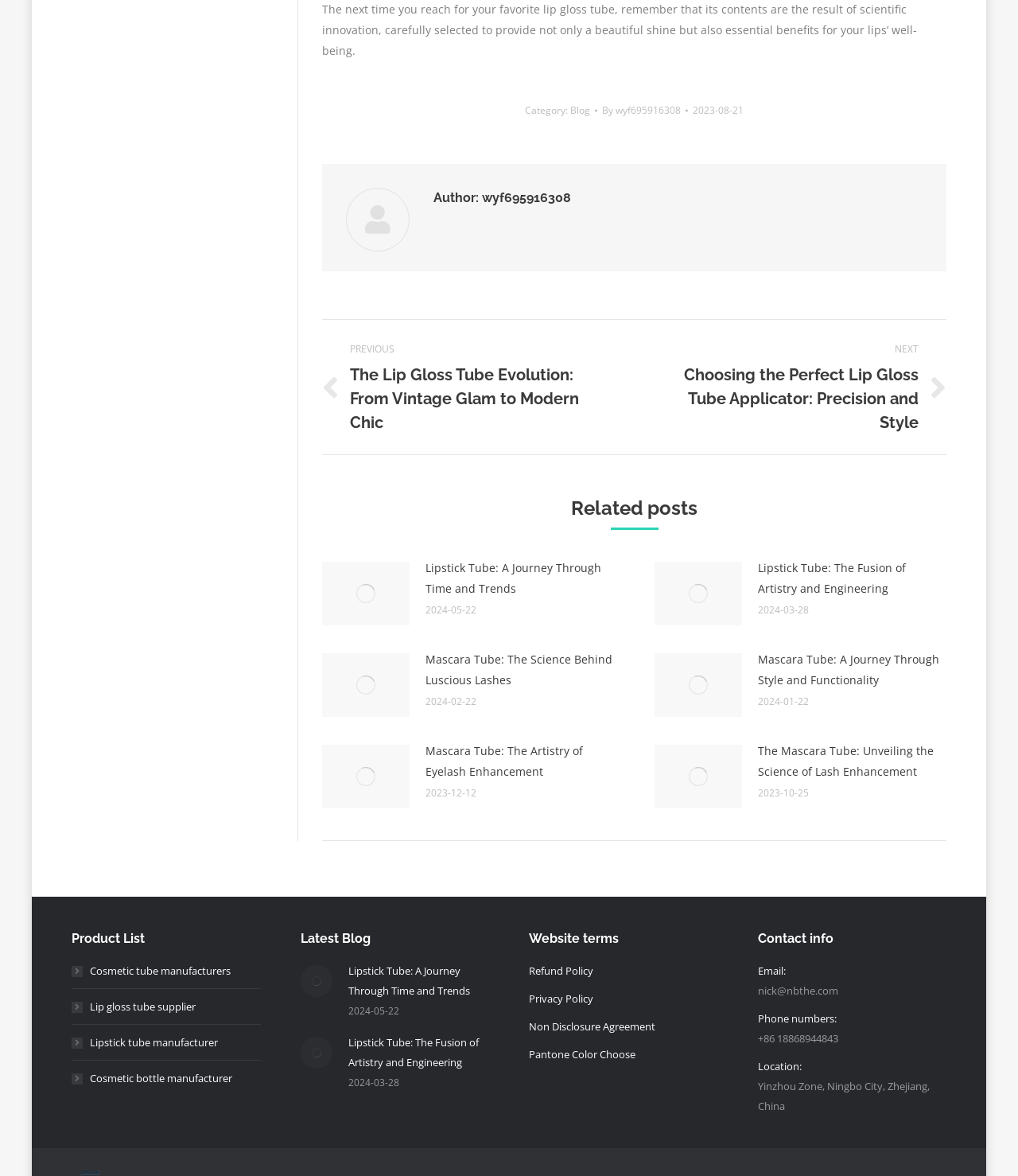Given the following UI element description: "Blog", find the bounding box coordinates in the webpage screenshot.

[0.56, 0.088, 0.58, 0.099]